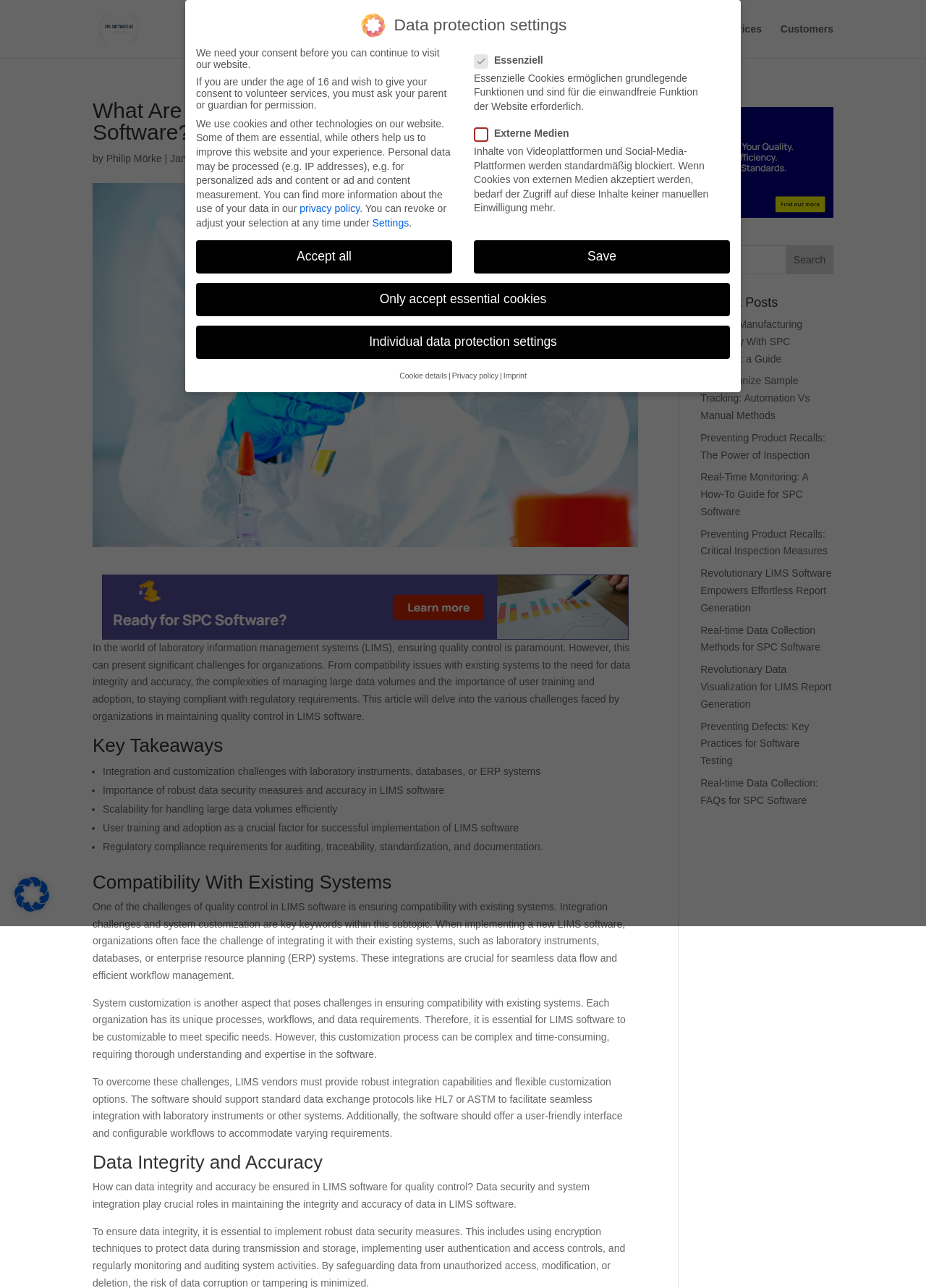Can you specify the bounding box coordinates for the region that should be clicked to fulfill this instruction: "Read the 'What Are the Challenges of Quality Control in LIMS Software?' article".

[0.1, 0.078, 0.689, 0.117]